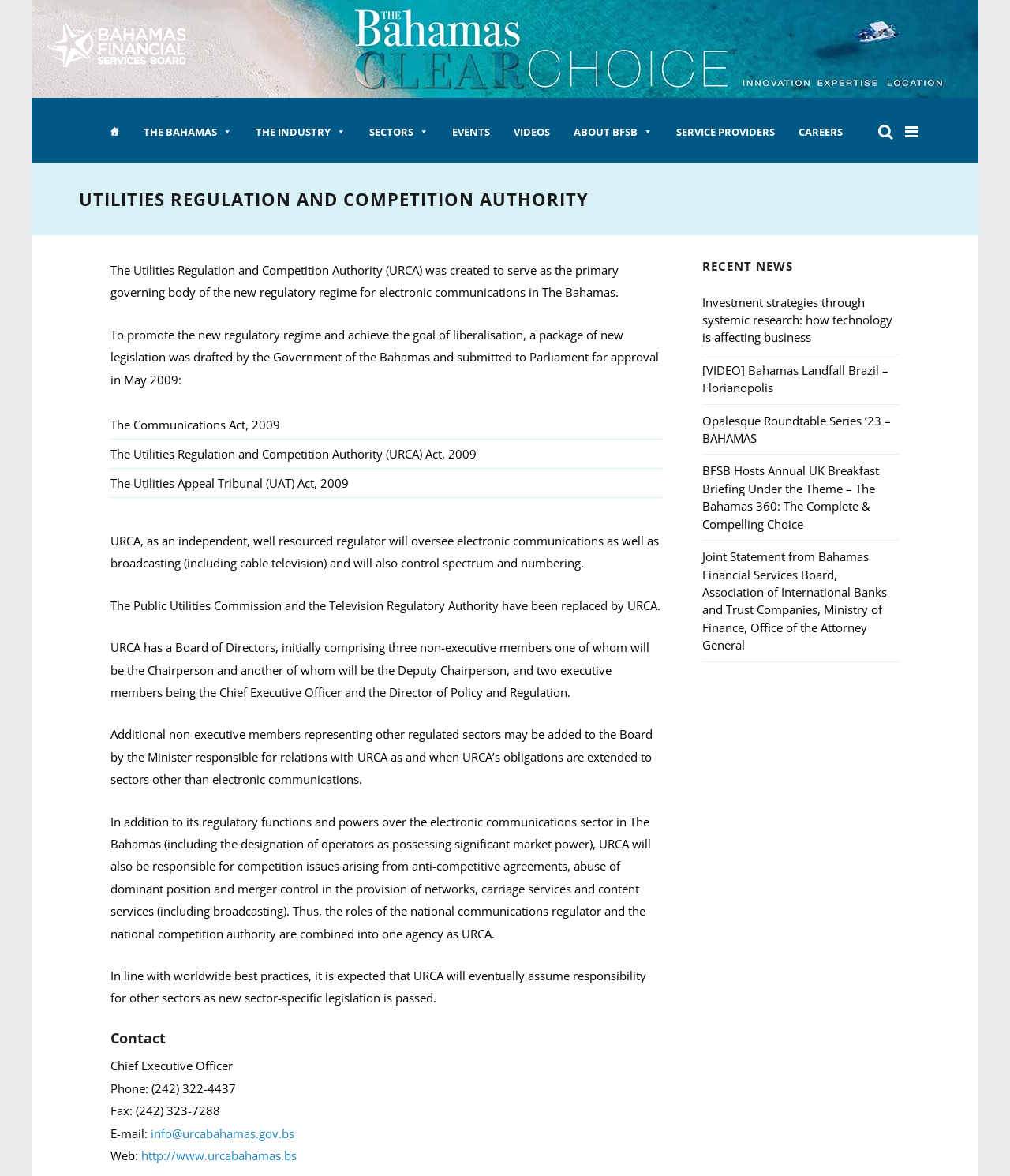Please specify the bounding box coordinates of the area that should be clicked to accomplish the following instruction: "Click the 'info@urcabahamas.gov.bs' email link". The coordinates should consist of four float numbers between 0 and 1, i.e., [left, top, right, bottom].

[0.149, 0.957, 0.291, 0.97]